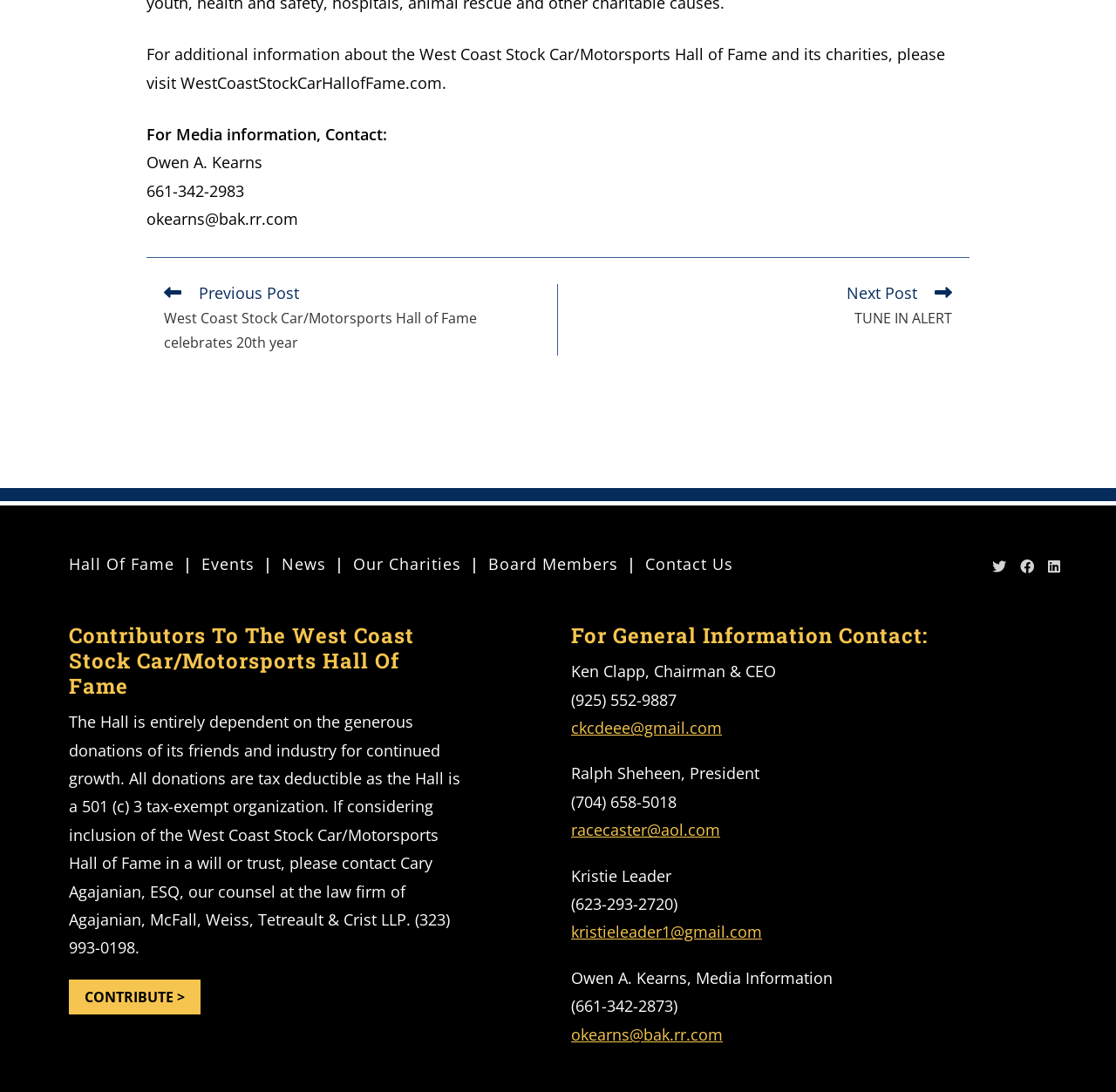Please locate the bounding box coordinates of the element that should be clicked to complete the given instruction: "Read more articles".

[0.131, 0.235, 0.869, 0.326]